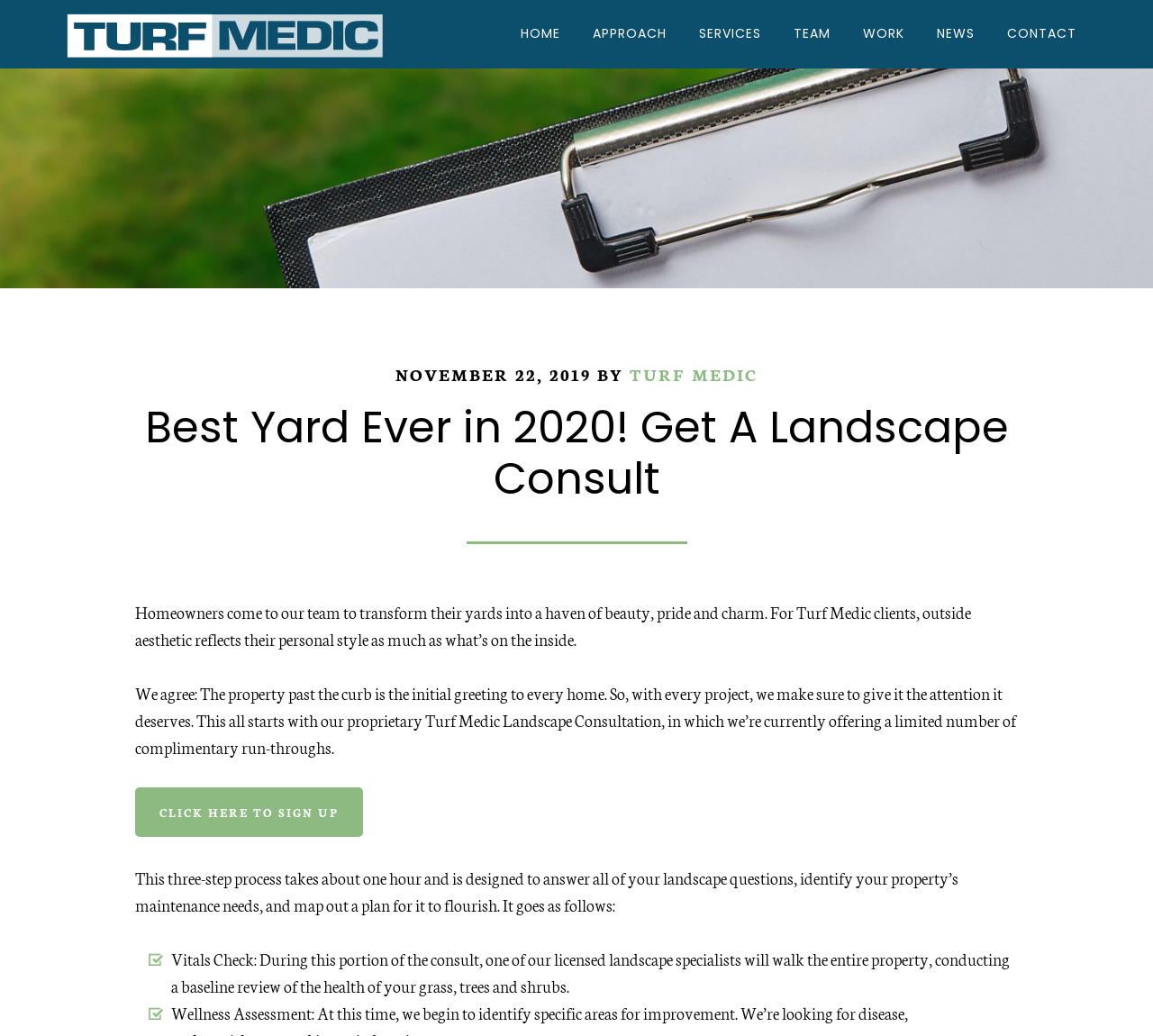Predict the bounding box coordinates for the UI element described as: "Turf Medic". The coordinates should be four float numbers between 0 and 1, presented as [left, top, right, bottom].

[0.546, 0.349, 0.657, 0.372]